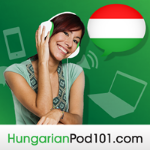What is the color of the background?
Refer to the screenshot and answer in one word or phrase.

green